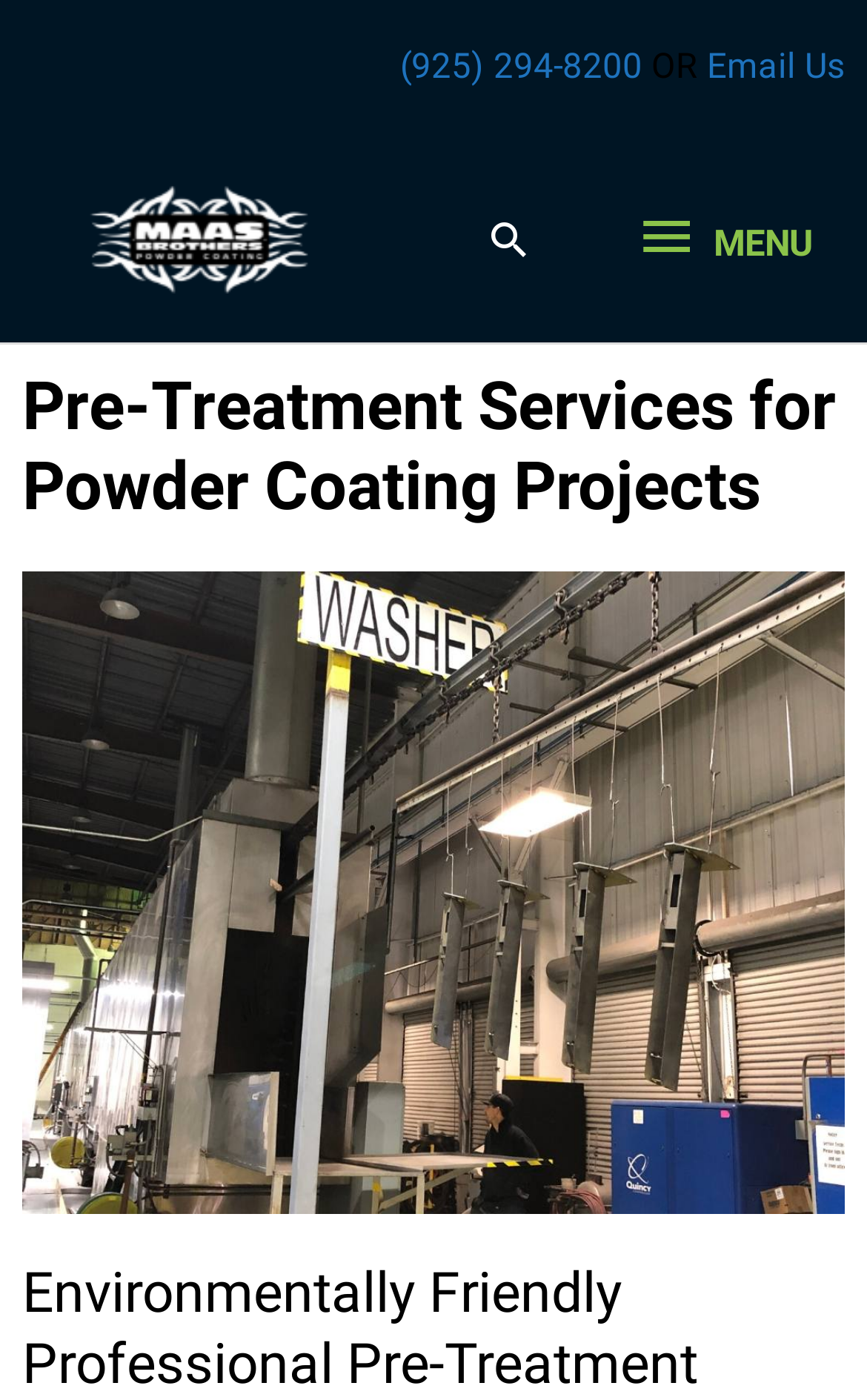Explain the contents of the webpage comprehensively.

The webpage is about Maas Brothers Powder Coating, specifically highlighting their phosphate pre-treatment services. At the top-right corner, there is a section with a phone number, "(925) 294-8200", and an "Email Us" link, allowing users to quickly contact the company. 

On the top-left side, the Maas Brothers Powder Coating logo is displayed, accompanied by an image of the logo. 

A "MENU" button is located at the top-right corner, which, when expanded, controls the primary menu. Next to the menu button, there is a "Search icon link". 

Below the top section, a prominent heading reads "Pre-Treatment Services for Powder Coating Projects". This is followed by a large image, likely showcasing the company's conveyorized washer facility in Livermore, CA.